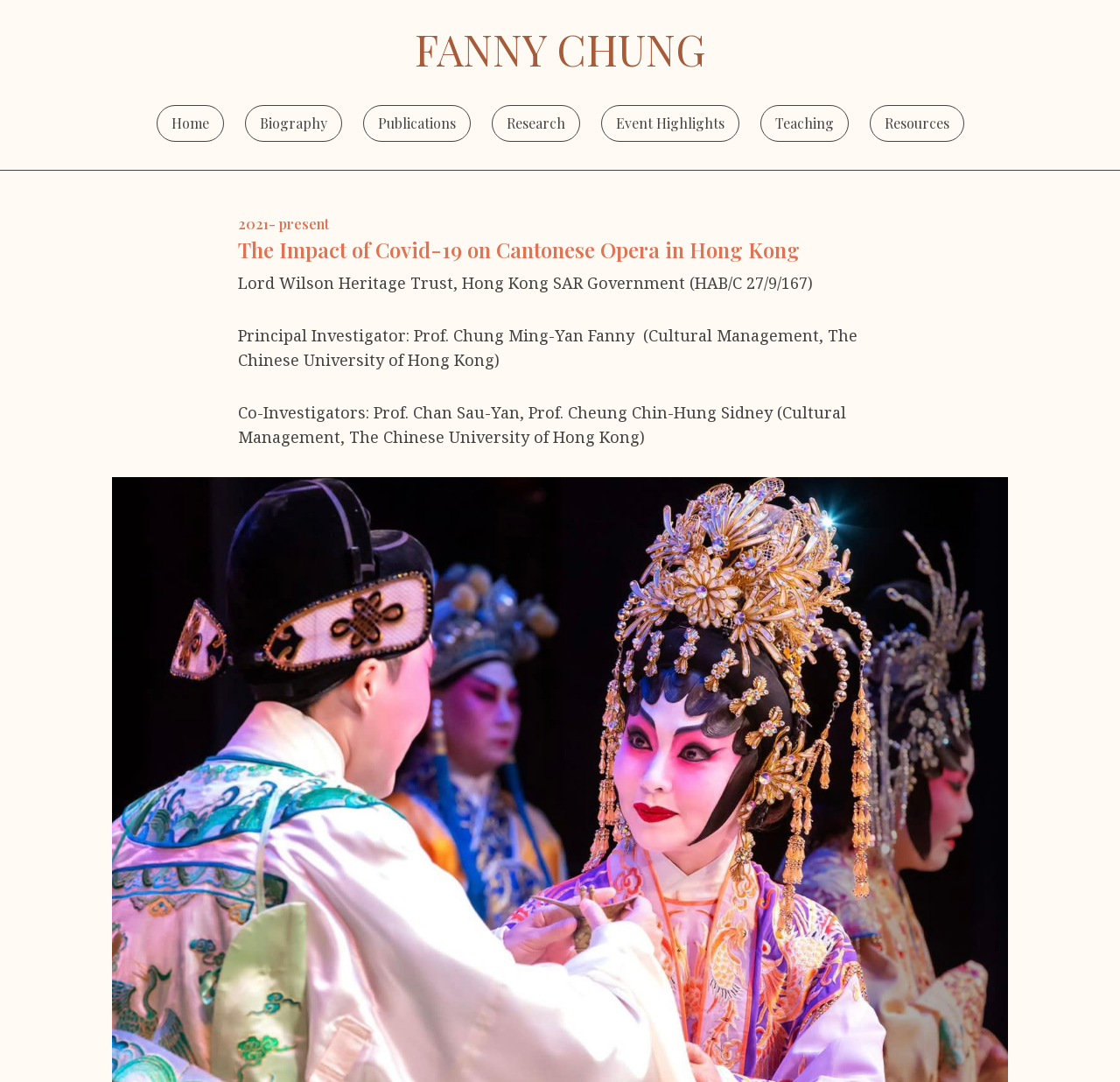Who are the co-investigators of the research project?
Refer to the image and provide a one-word or short phrase answer.

Prof. Chan Sau-Yan, Prof. Cheung Chin-Hung Sidney